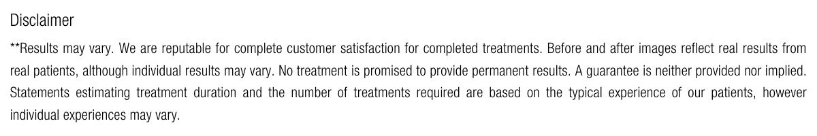Are the before and after images shown real?
Answer the question with a detailed and thorough explanation.

According to the disclaimer, the before and after images shown are real results from actual patients, implying that they are genuine and not fabricated or manipulated in any way.